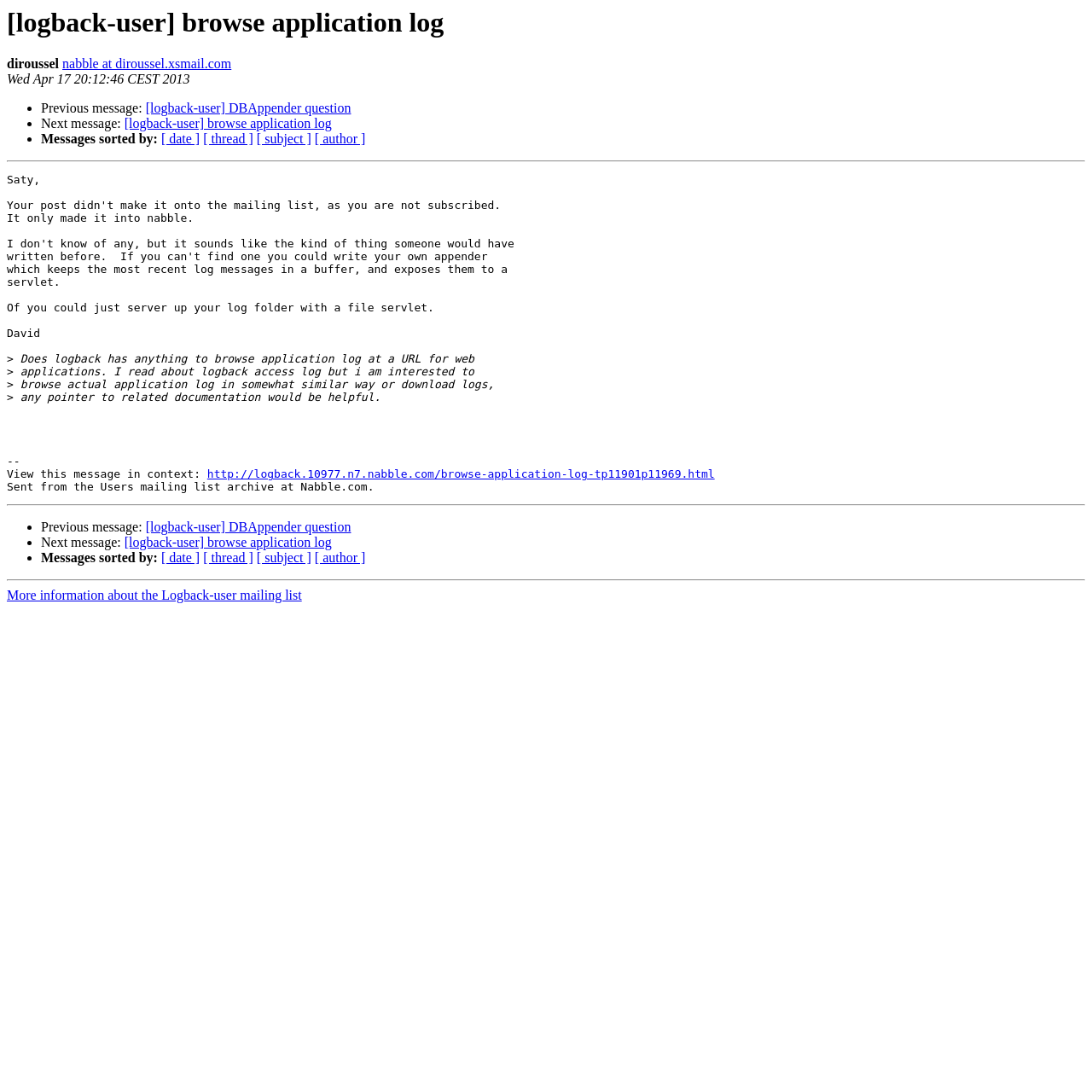Identify the bounding box coordinates of the part that should be clicked to carry out this instruction: "Sort messages by date".

[0.148, 0.121, 0.183, 0.134]